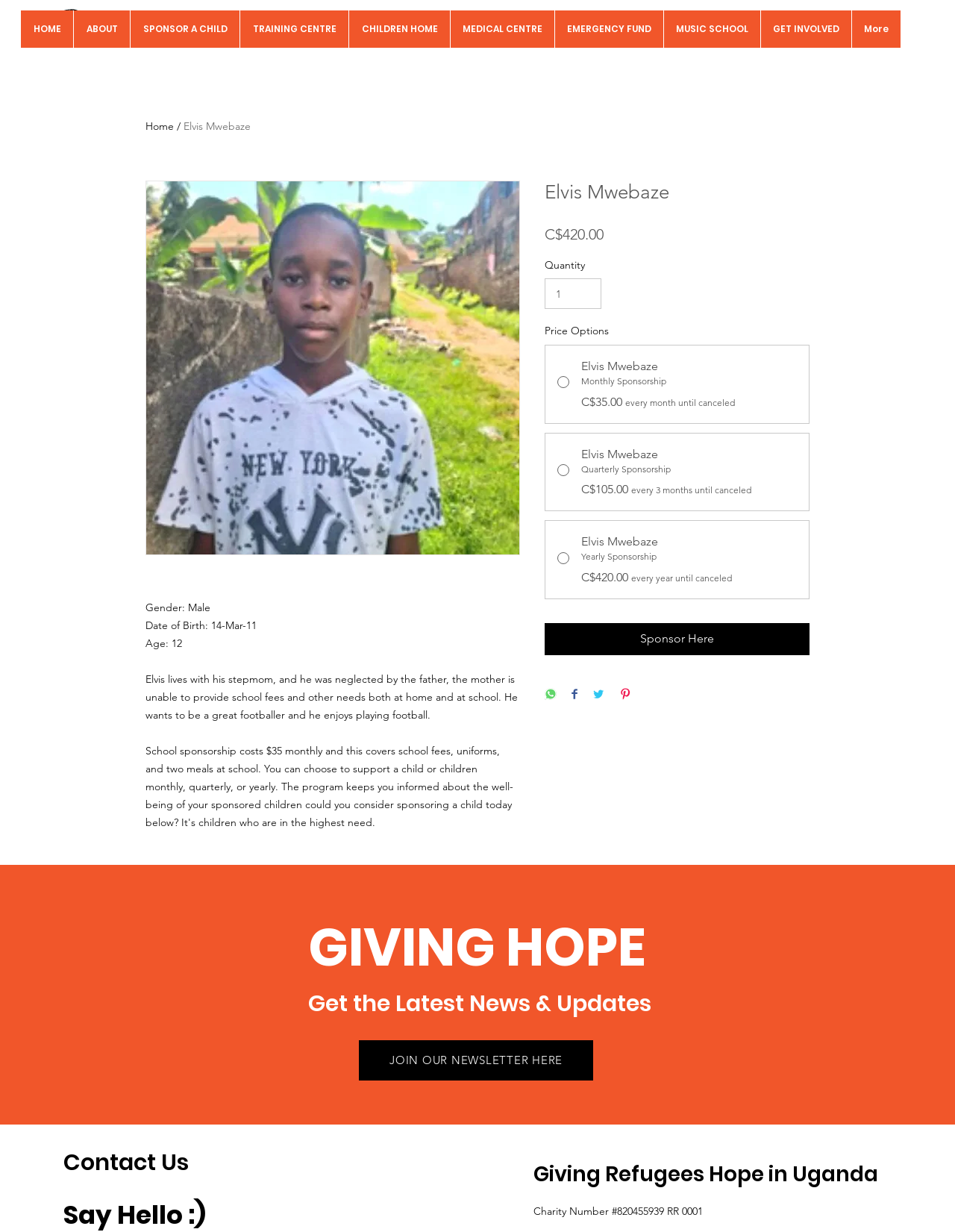What is Elvis's date of birth?
Use the image to answer the question with a single word or phrase.

14-Mar-11